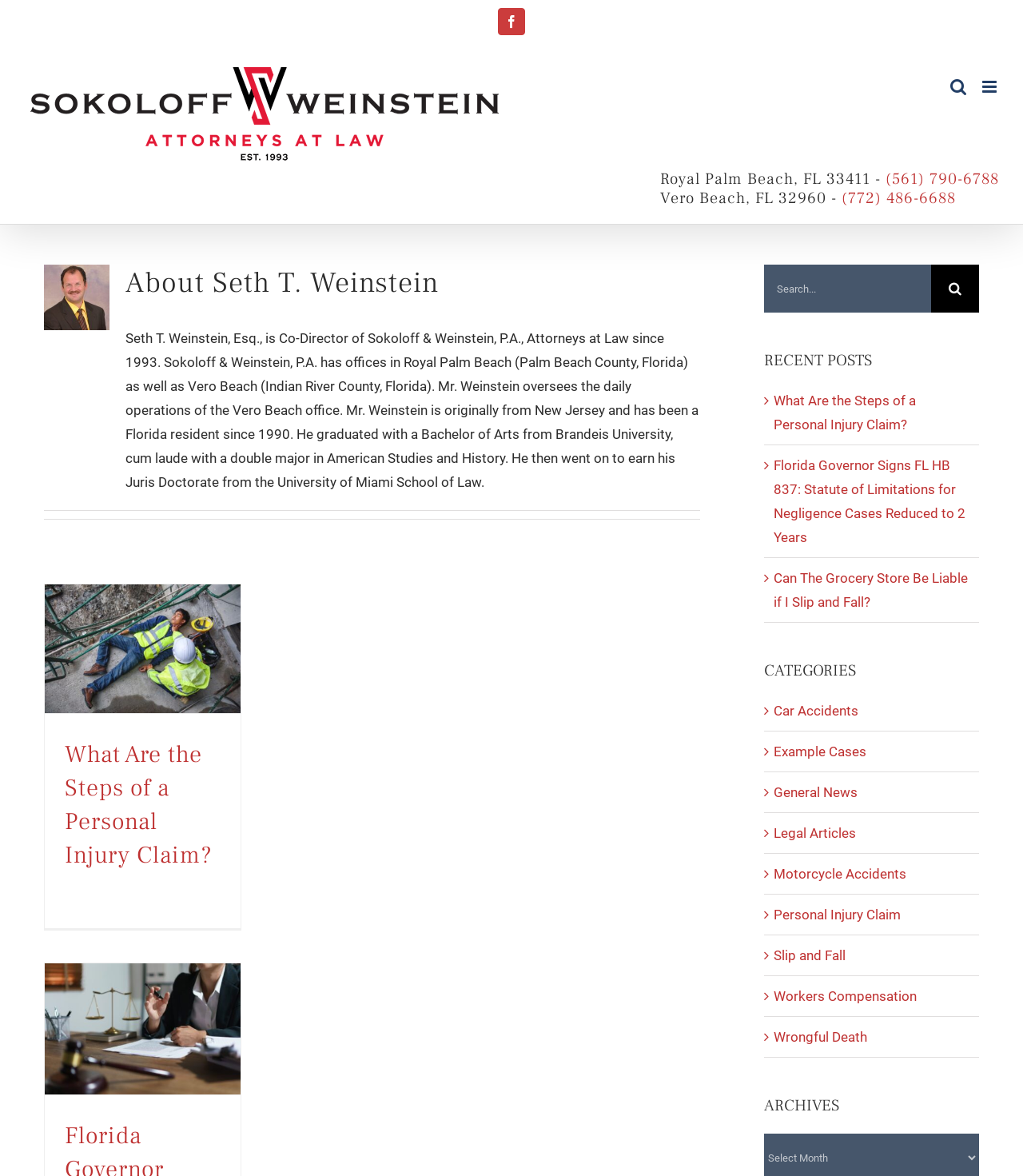Find and indicate the bounding box coordinates of the region you should select to follow the given instruction: "Search for something".

[0.747, 0.225, 0.957, 0.266]